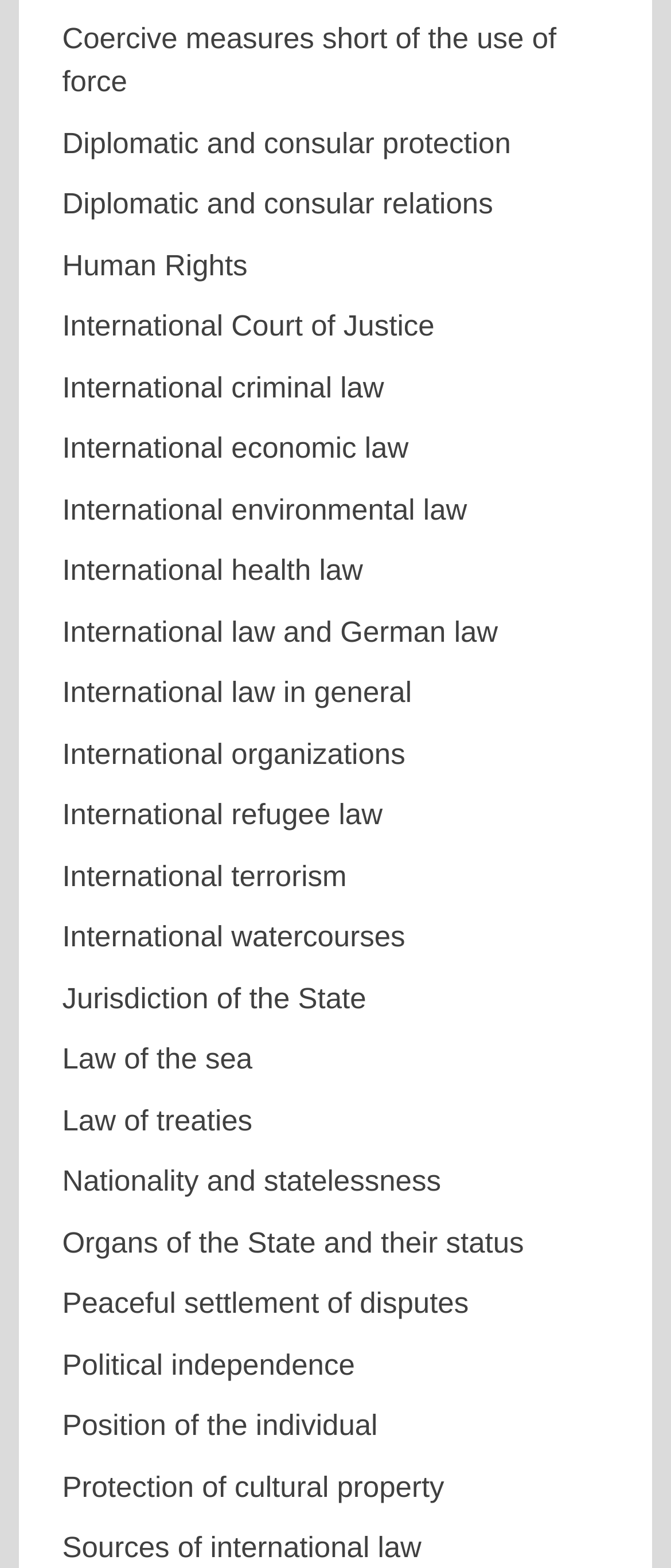Locate the UI element that matches the description Jurisdiction of the State in the webpage screenshot. Return the bounding box coordinates in the format (top-left x, top-left y, bottom-right x, bottom-right y), with values ranging from 0 to 1.

[0.093, 0.627, 0.546, 0.647]